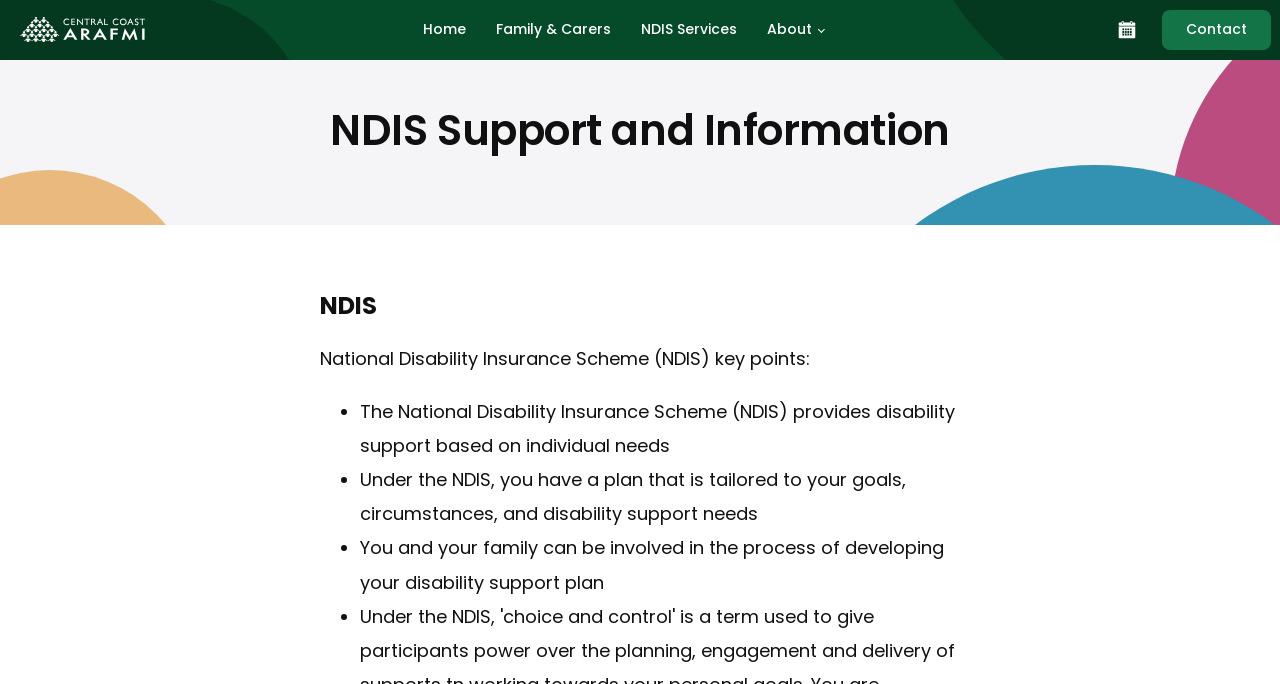Please reply with a single word or brief phrase to the question: 
What is the second navigation link?

Home